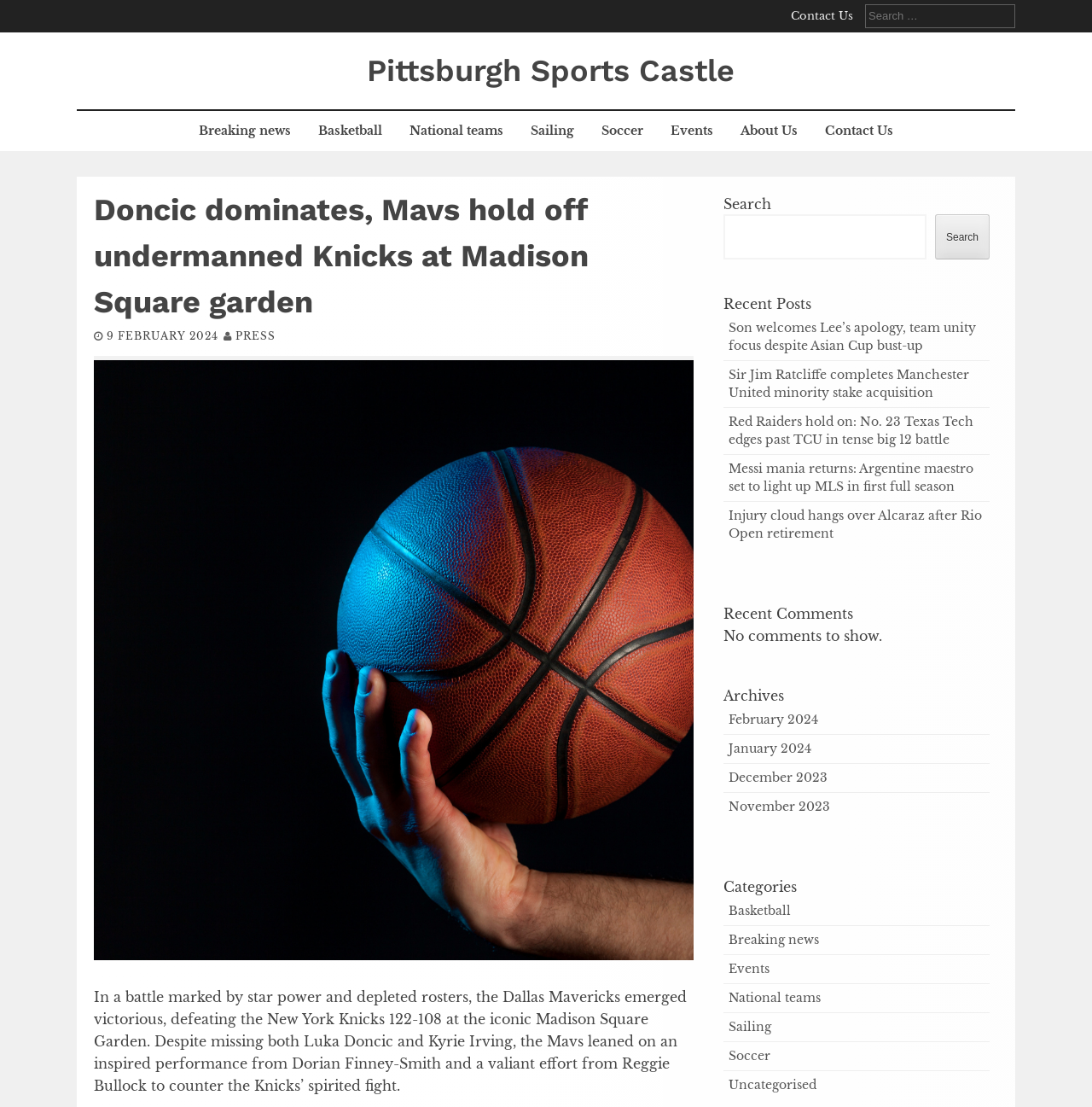Find the bounding box coordinates for the area that must be clicked to perform this action: "Search for news".

[0.792, 0.004, 0.93, 0.025]